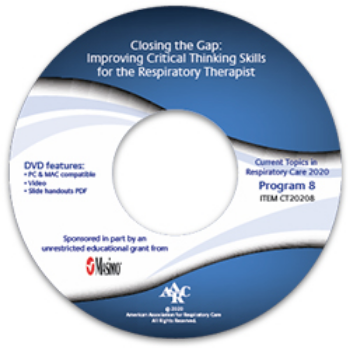What is the format of the slide handouts?
Please provide a single word or phrase in response based on the screenshot.

PDF